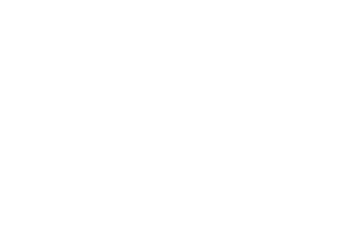Give a detailed account of the visual content in the image.

The image highlights a significant milestone for MIRA, celebrating its 65th anniversary as a leader in vehicle engineering. The celebration emphasizes MIRA's dedication to innovation and future technologies that continue to shape the automotive, aerospace, defense, and rail industries. Alongside this anniversary, MIRA's CEO, George Gillespie, reflects on the rapid technological advancements impacting the industry, underscoring the importance of adaptability and expertise in navigating these changes. The image serves as a visual representation of MIRA's commitment to excellence and its evolution since its founding in 1946.